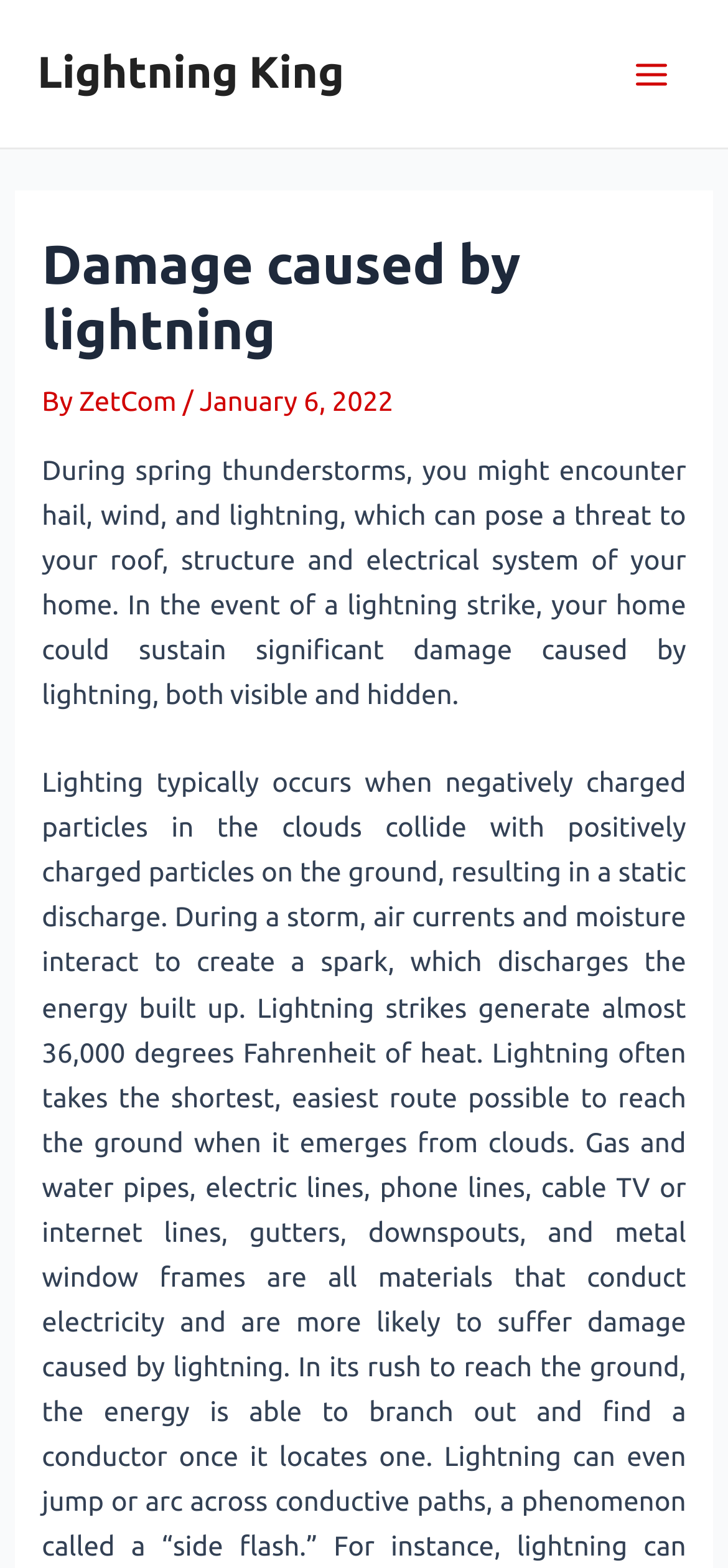What is the type of system that can be damaged by lightning?
From the screenshot, provide a brief answer in one word or phrase.

Electrical system